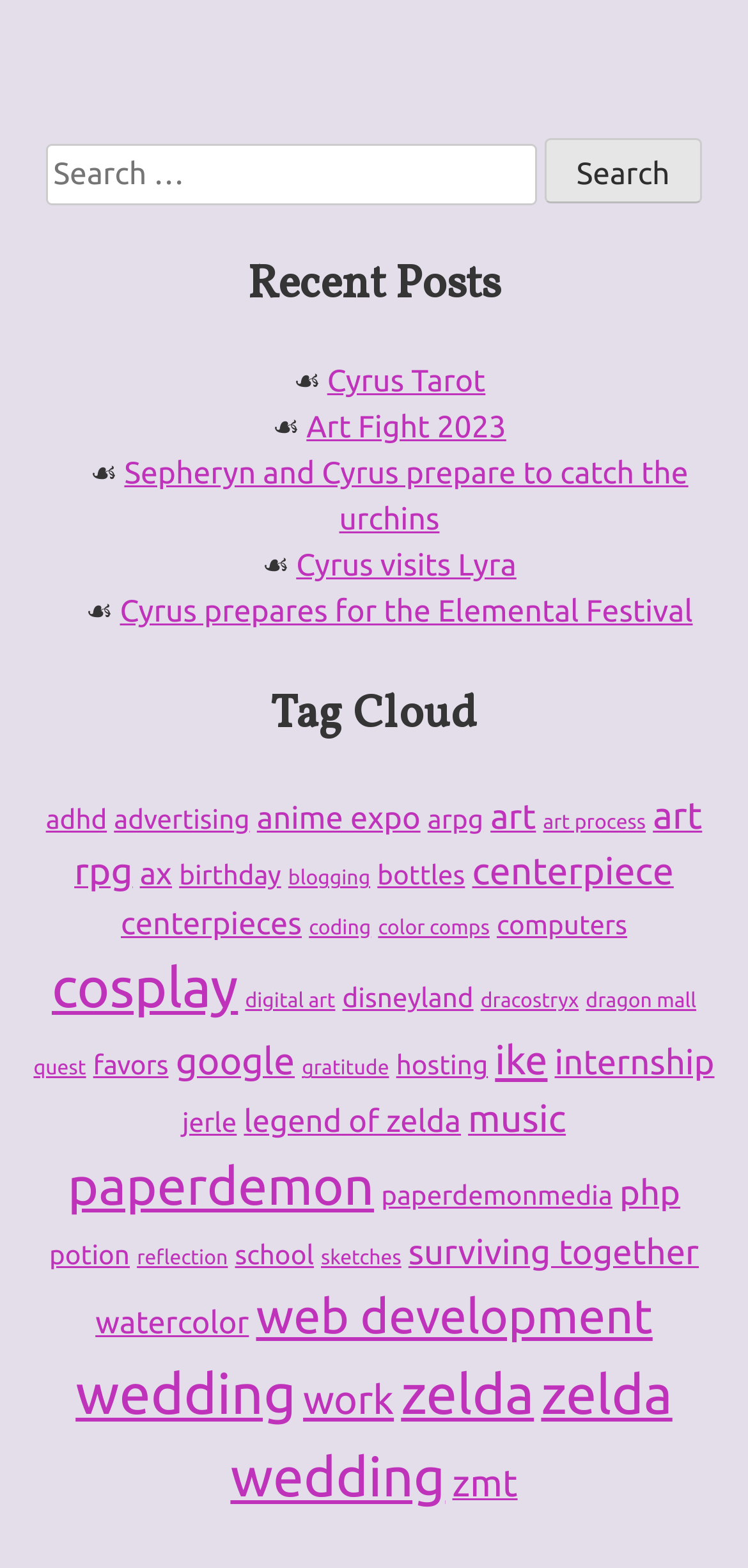Please identify the coordinates of the bounding box for the clickable region that will accomplish this instruction: "Explore the tag cloud".

[0.041, 0.434, 0.959, 0.478]